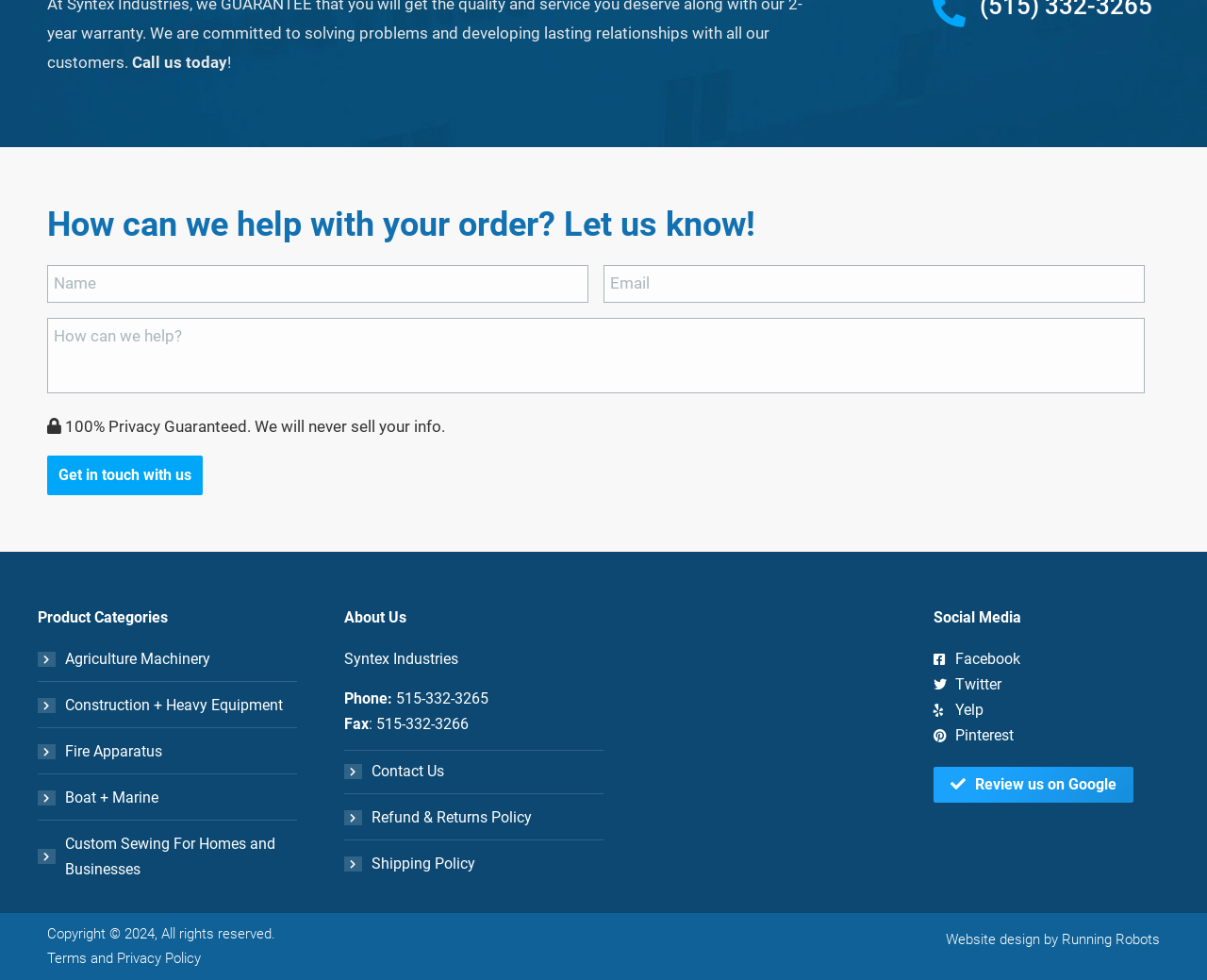Highlight the bounding box coordinates of the element that should be clicked to carry out the following instruction: "Contact Us". The coordinates must be given as four float numbers ranging from 0 to 1, i.e., [left, top, right, bottom].

[0.285, 0.774, 0.5, 0.8]